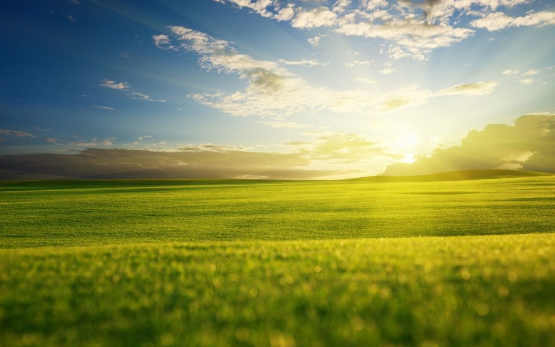What is the color of the light in the image?
Please respond to the question with a detailed and thorough explanation.

The caption states that the sun is rising or setting, casting a warm golden light that bathes the landscape in a soft glow. This indicates that the color of the light in the image is golden.